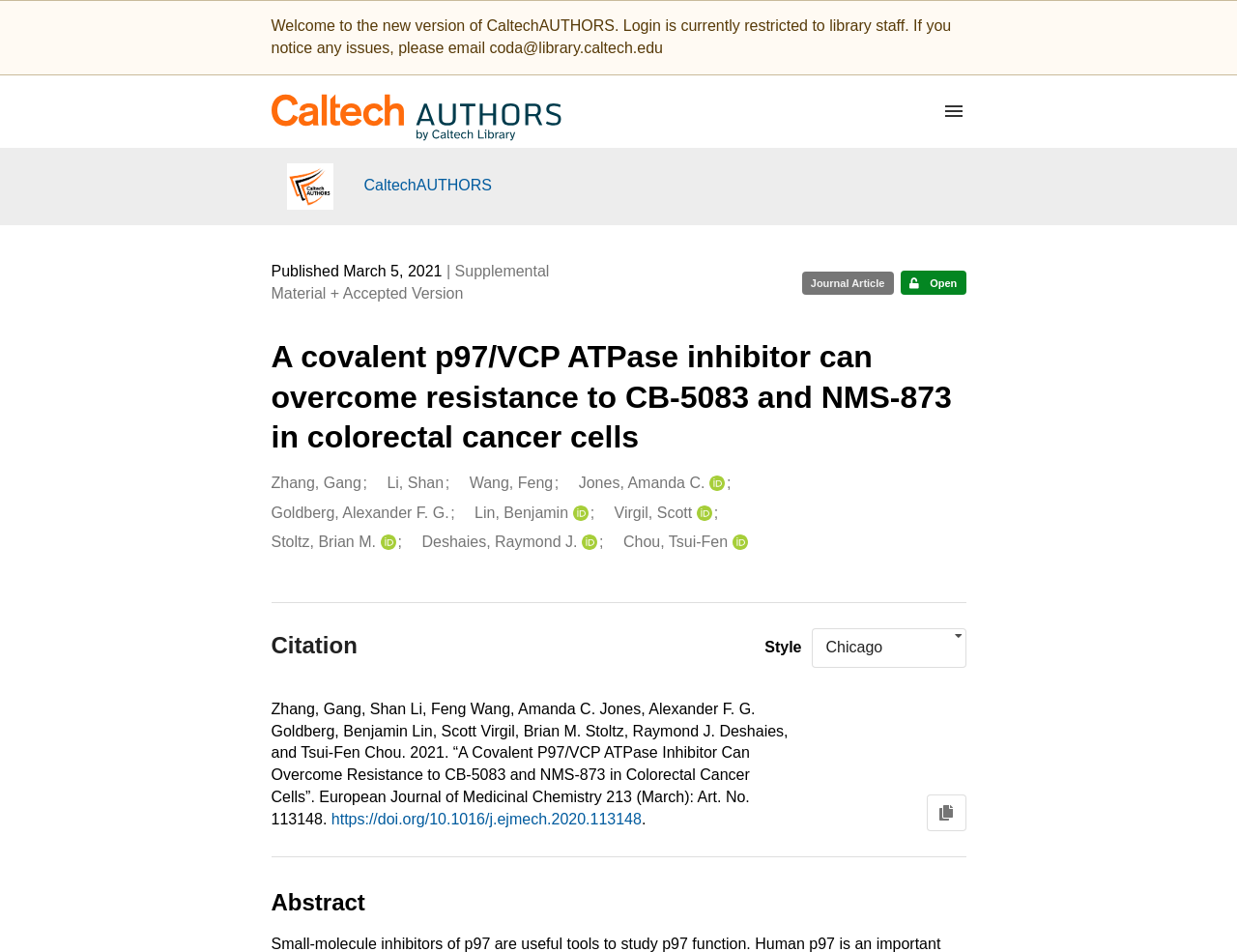What is the publication date of the article?
Refer to the image and provide a concise answer in one word or phrase.

March 5, 2021